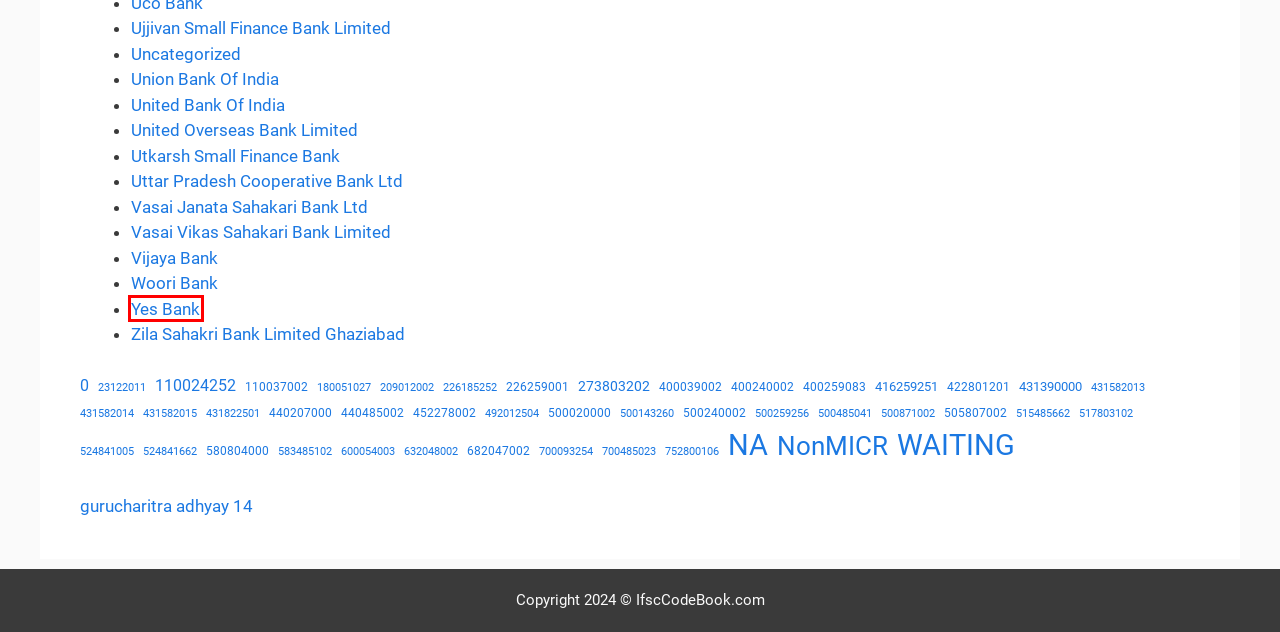Given a webpage screenshot with a red bounding box around a UI element, choose the webpage description that best matches the new webpage after clicking the element within the bounding box. Here are the candidates:
A. Yes Bank - BankIFSCcode.pro
B. 517803102 - BankIFSCcode.pro
C. 500240002 - BankIFSCcode.pro
D. 632048002 - BankIFSCcode.pro
E. 580804000 - BankIFSCcode.pro
F. Uncategorized - BankIFSCcode.pro
G. 422801201 - BankIFSCcode.pro
H. Woori Bank - BankIFSCcode.pro

A